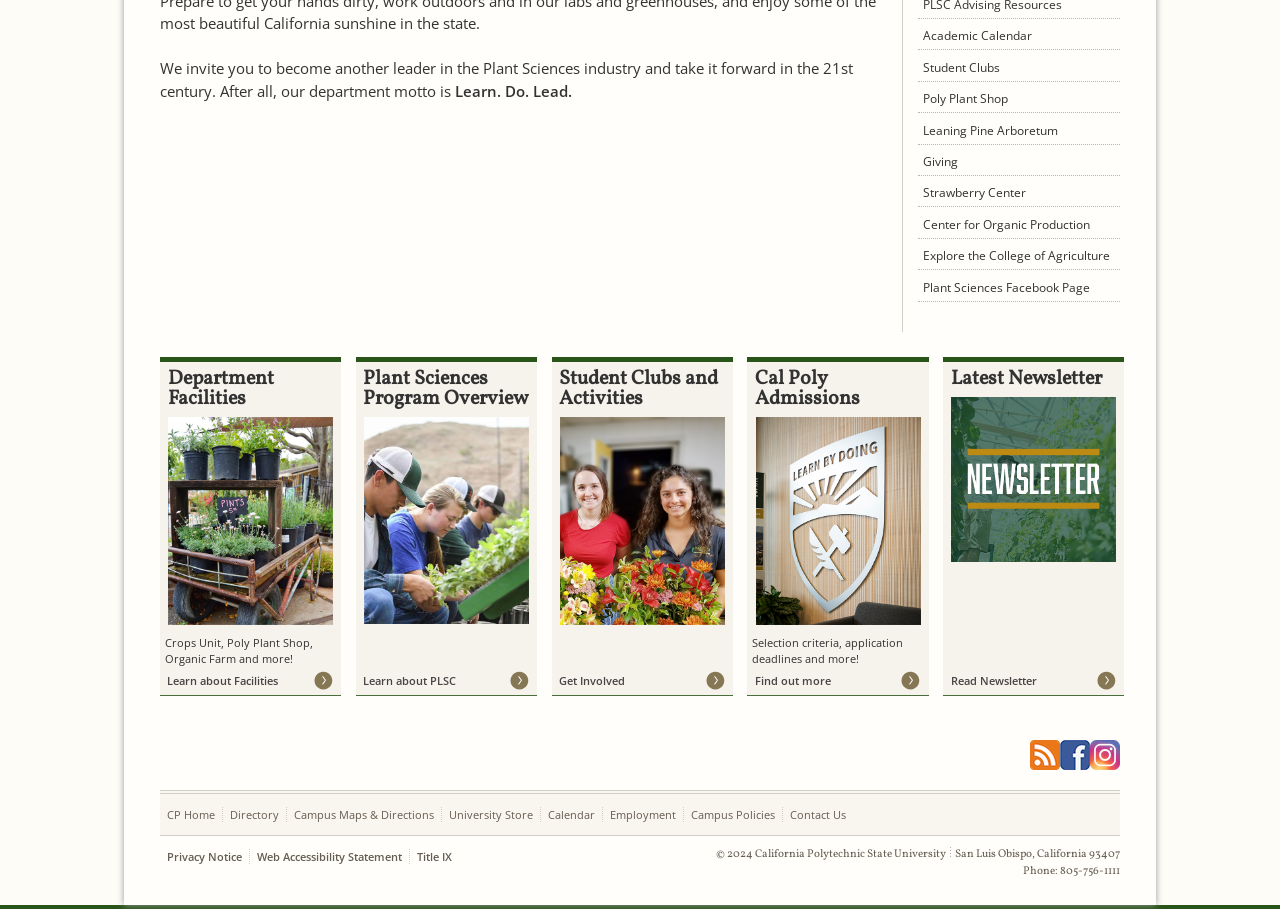Determine the bounding box coordinates for the UI element with the following description: "parent_node: Cal Poly Admissions". The coordinates should be four float numbers between 0 and 1, represented as [left, top, right, bottom].

[0.584, 0.458, 0.725, 0.688]